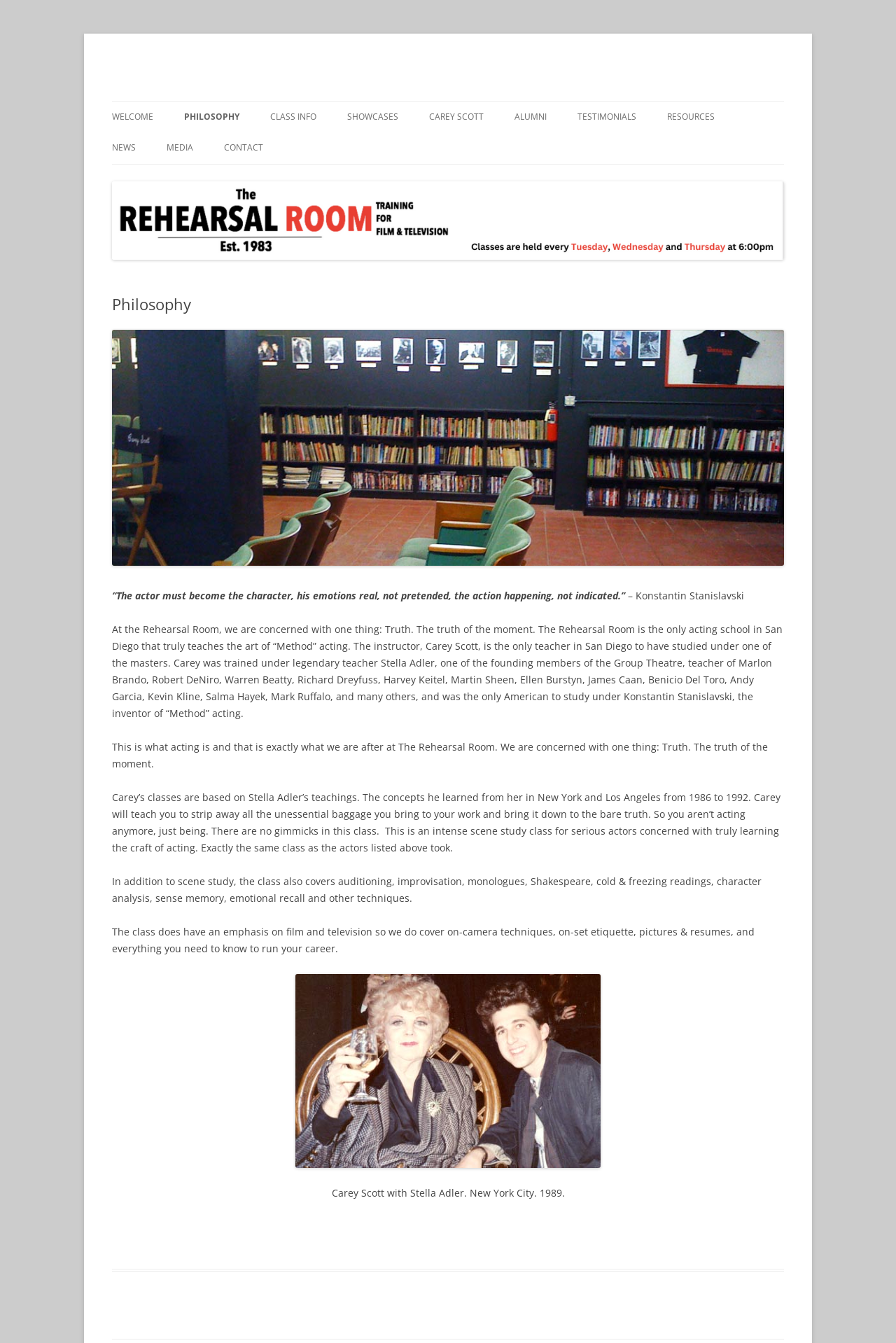Refer to the image and offer a detailed explanation in response to the question: What is the focus of the acting school?

I found the answer by reading the text on the webpage, specifically the paragraph that starts with 'At the Rehearsal Room, we are concerned with one thing: Truth.' and also the sentence that says 'We are concerned with one thing: Truth. The truth of the moment.'